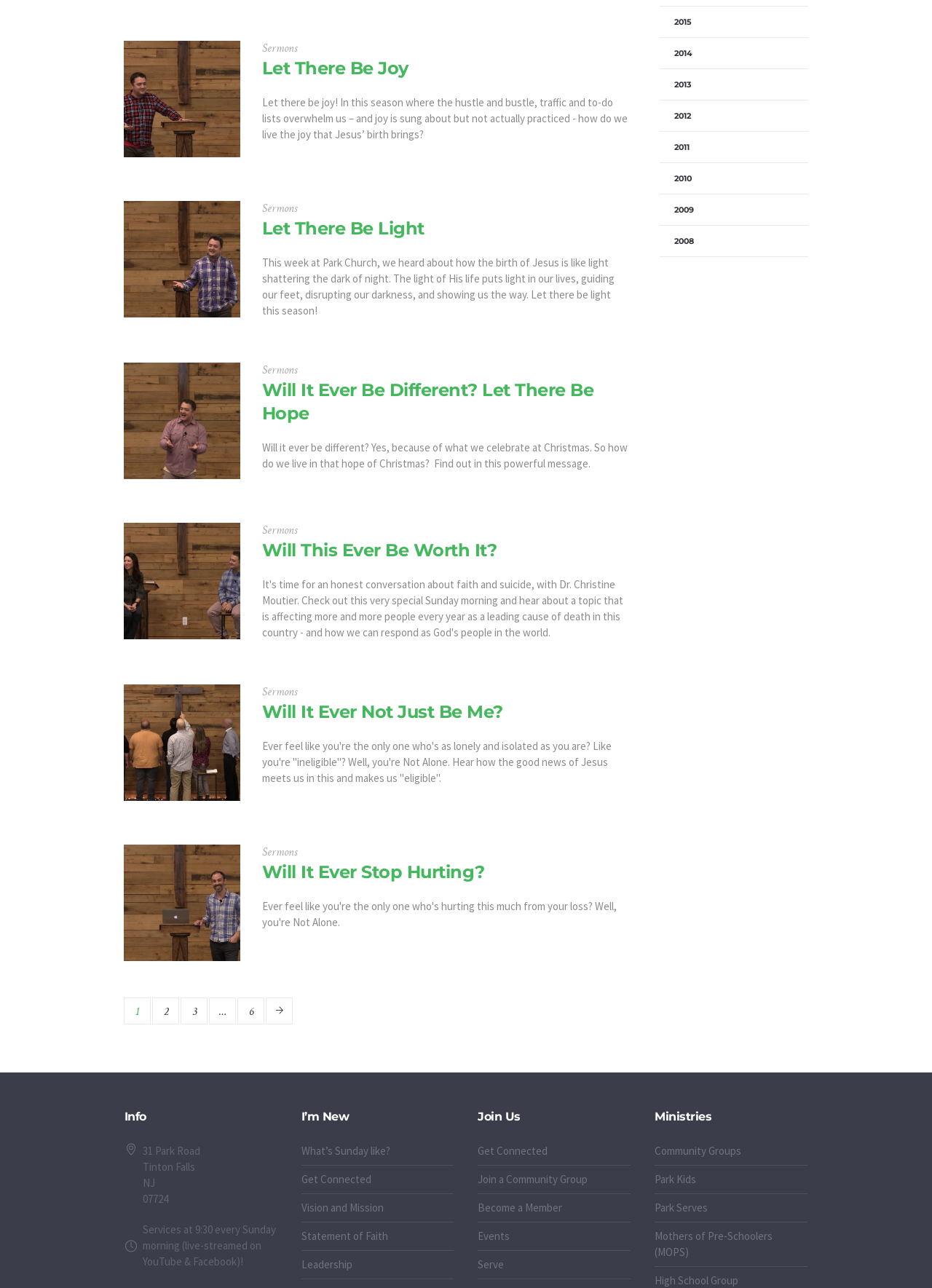Locate the bounding box coordinates of the area where you should click to accomplish the instruction: "View 'Will It Ever Stop Hurting?' sermon".

[0.133, 0.656, 0.258, 0.746]